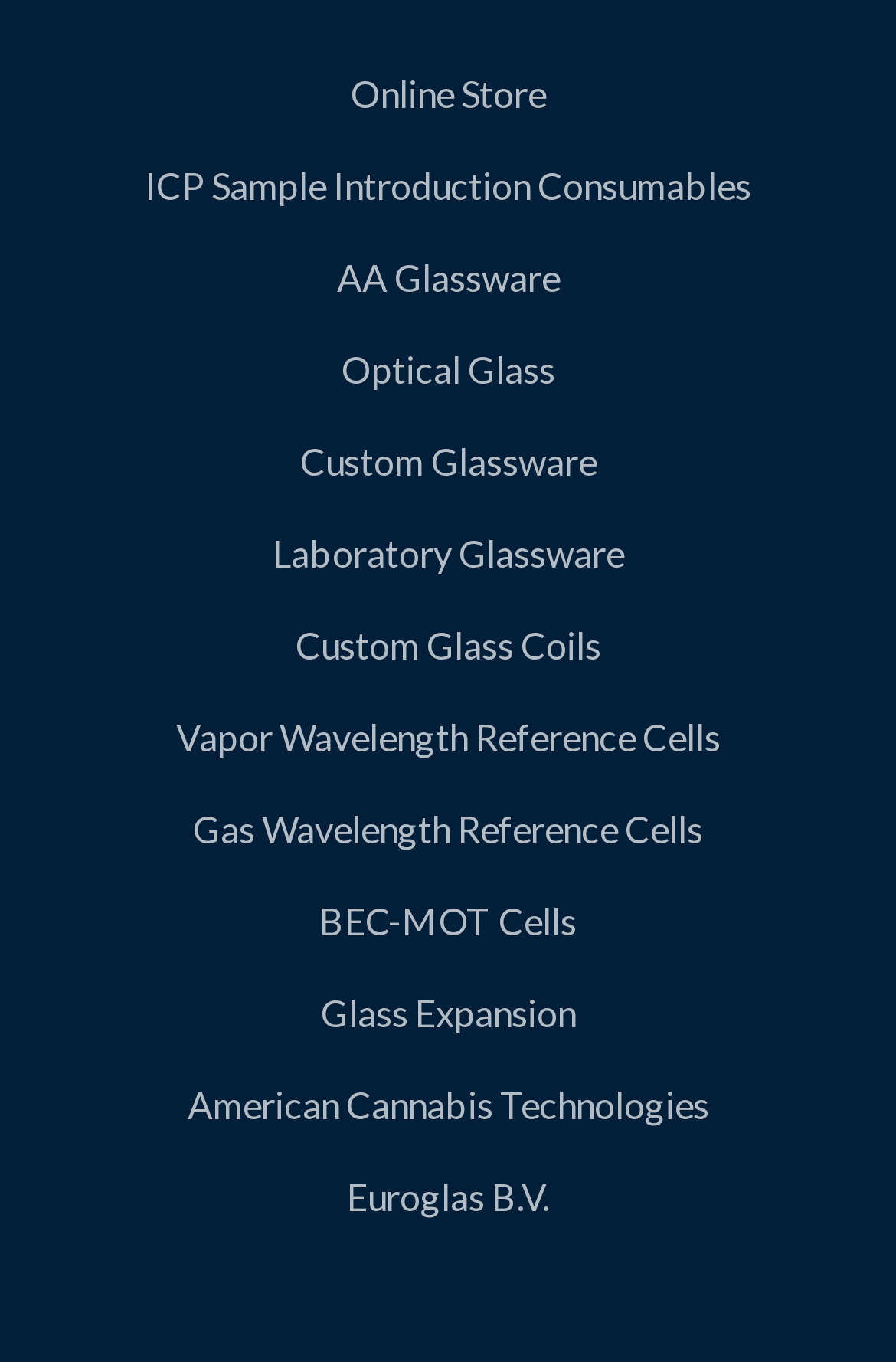Determine the bounding box coordinates of the UI element that matches the following description: "Custom Glass Coils". The coordinates should be four float numbers between 0 and 1 in the format [left, top, right, bottom].

[0.021, 0.441, 0.979, 0.509]